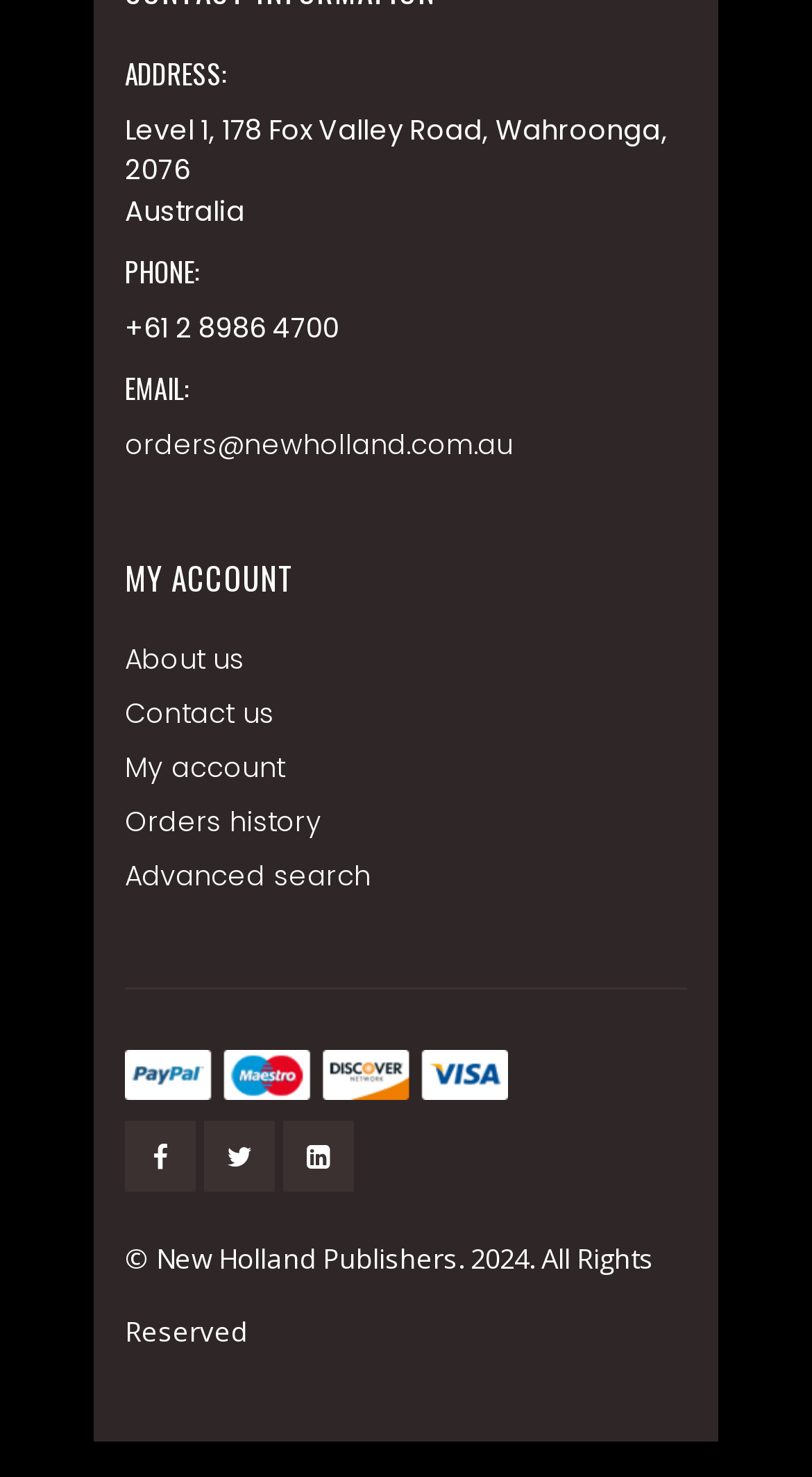Show the bounding box coordinates of the region that should be clicked to follow the instruction: "View contact information."

[0.154, 0.036, 0.281, 0.064]